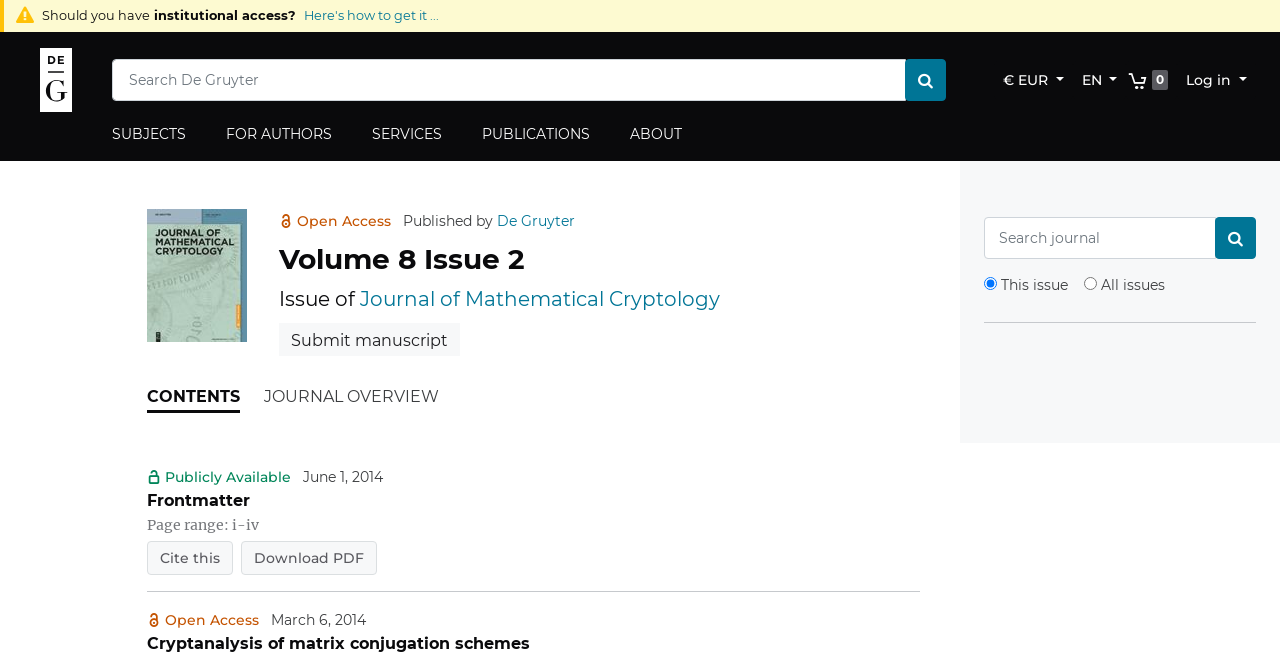Identify the bounding box coordinates for the element that needs to be clicked to fulfill this instruction: "Submit a manuscript". Provide the coordinates in the format of four float numbers between 0 and 1: [left, top, right, bottom].

[0.218, 0.495, 0.359, 0.547]